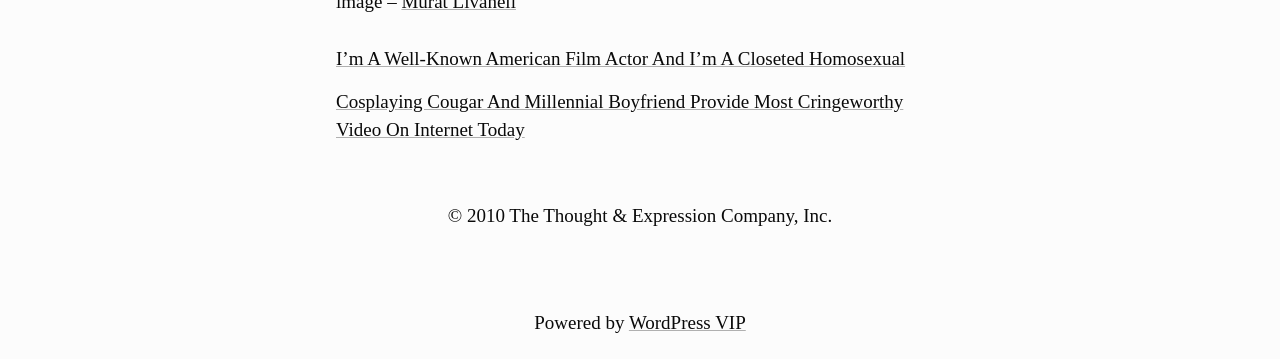Using the information in the image, give a comprehensive answer to the question: 
What is the position of the complementary section on the page?

I found the answer by looking at the bounding box coordinates of the complementary section which are [0.037, 0.562, 0.963, 0.642], indicating that it is located in the middle-right part of the page.